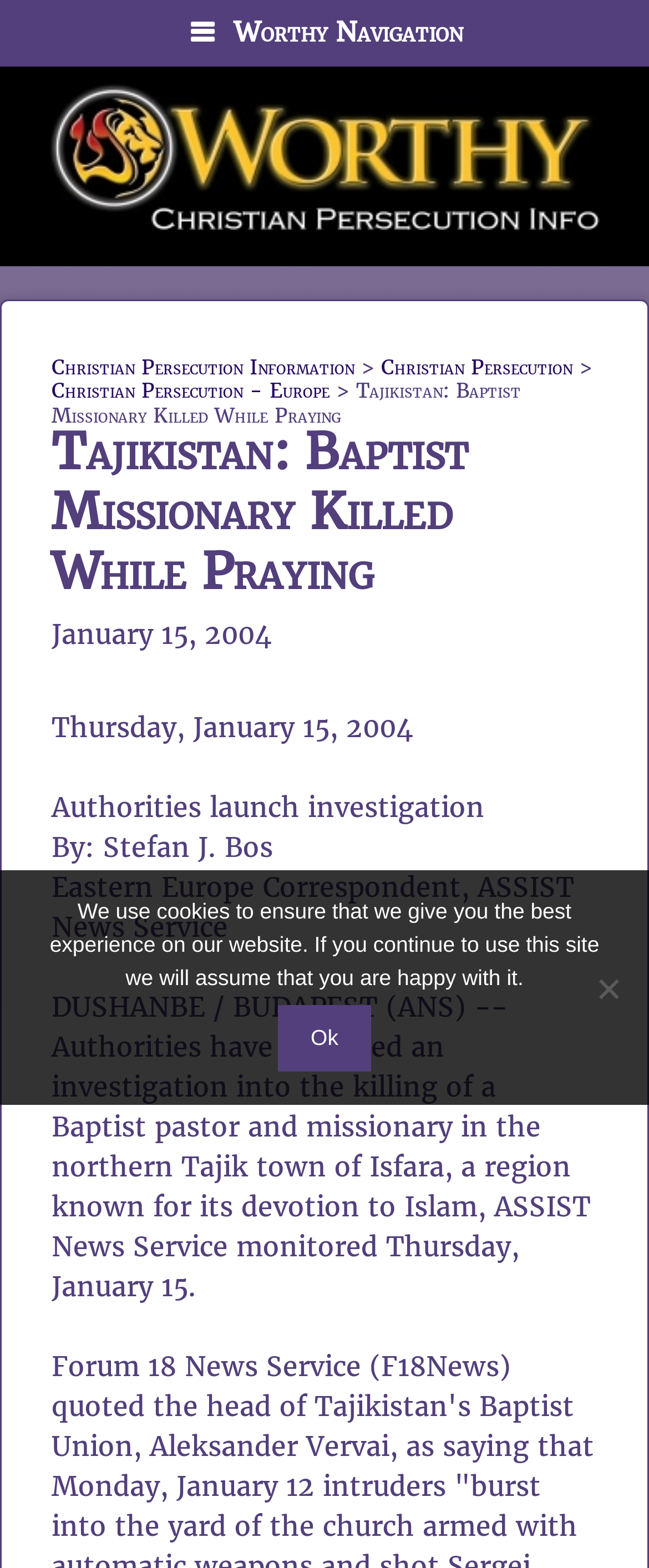What is the region known for in Isfara?
Kindly give a detailed and elaborate answer to the question.

The webpage mentions that the northern Tajik town of Isfara is a region known for its devotion to Islam, which is stated in the sentence 'Authorities have launched an investigation into the killing of a Baptist pastor and missionary in the northern Tajik town of Isfara, a region known for its devotion to Islam'.